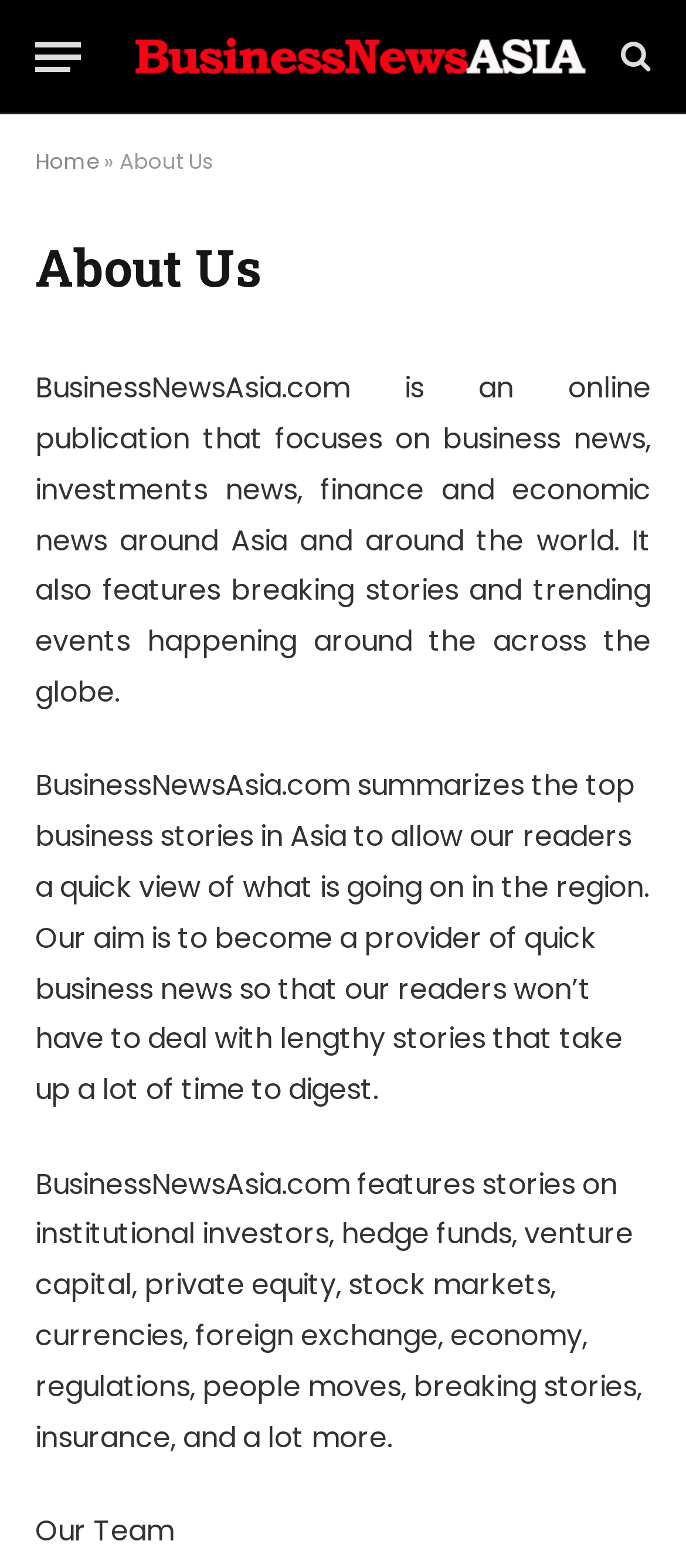Please answer the following question using a single word or phrase: 
What type of news does the website focus on?

Business news